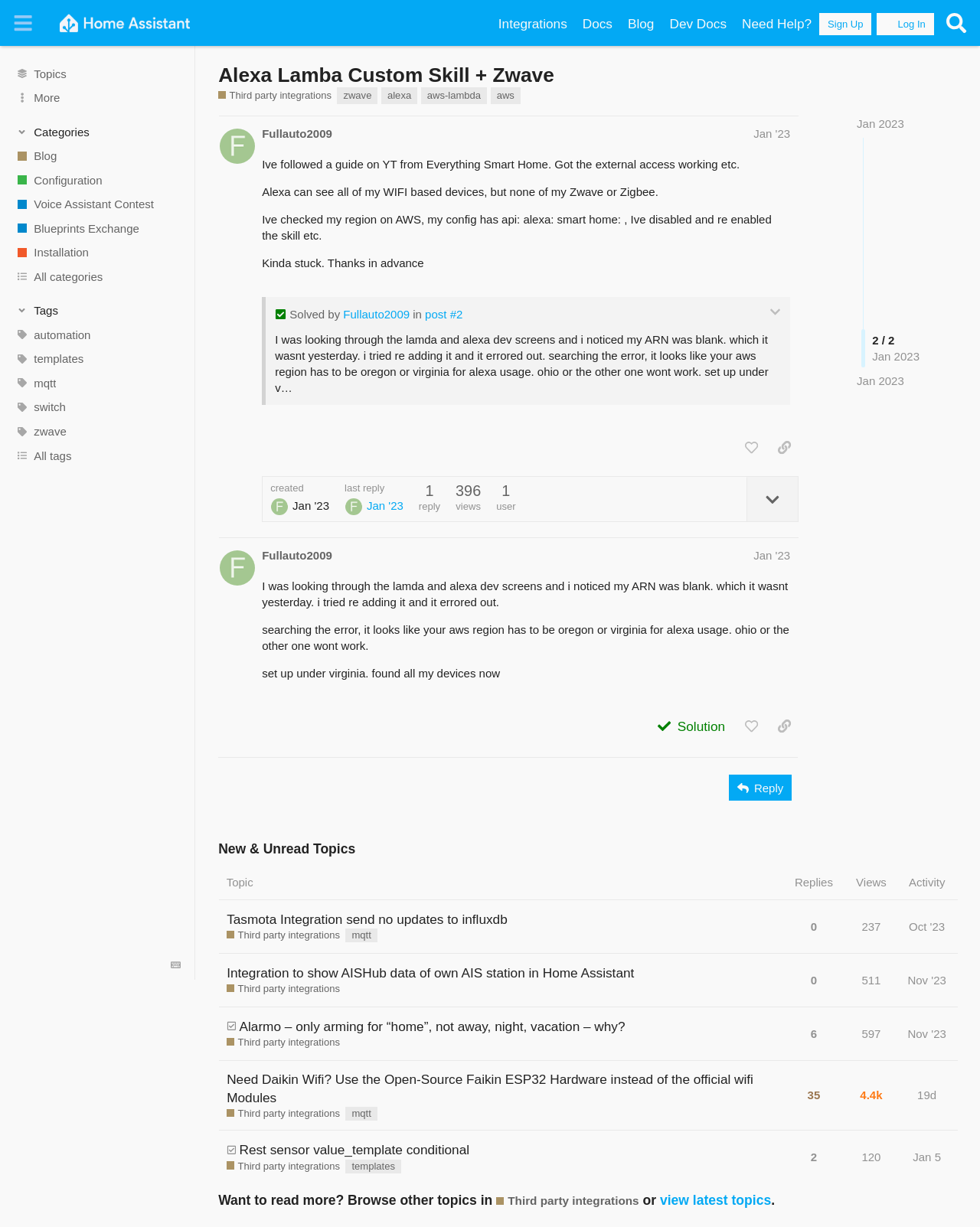What is the principal heading displayed on the webpage?

Alexa Lamba Custom Skill + Zwave